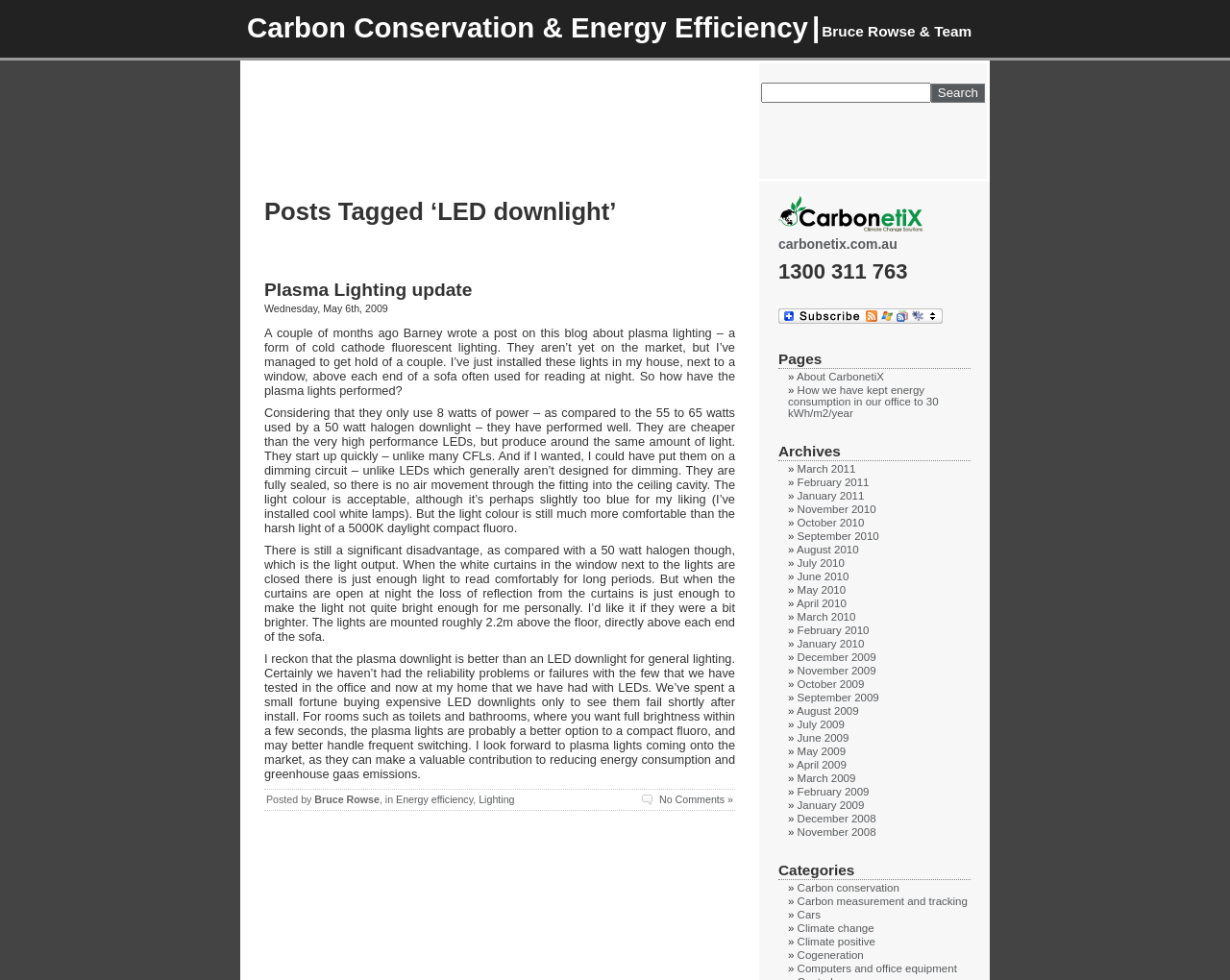Examine the image and give a thorough answer to the following question:
What is the author's name?

The author's name can be found at the end of the blog post, where it says 'Posted by Bruce Rowse'.